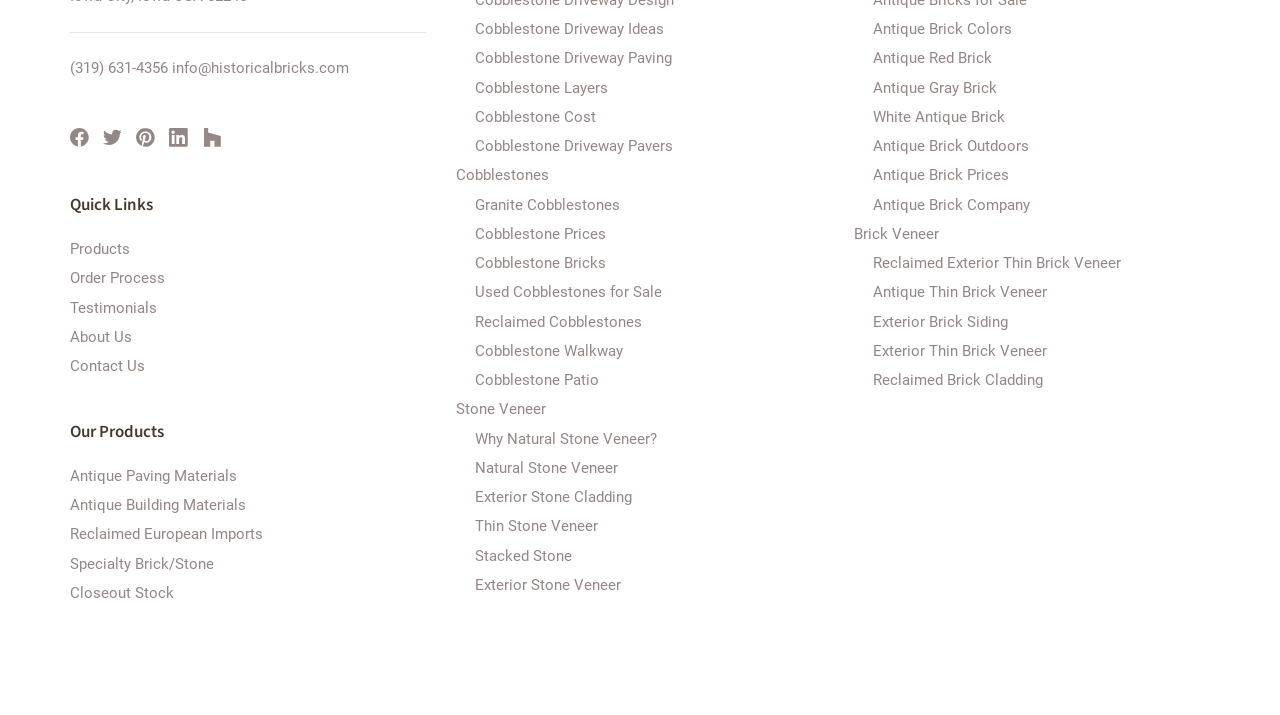Locate the bounding box coordinates of the element's region that should be clicked to carry out the following instruction: "Learn about Antique Paving Materials". The coordinates need to be four float numbers between 0 and 1, i.e., [left, top, right, bottom].

[0.055, 0.653, 0.185, 0.678]